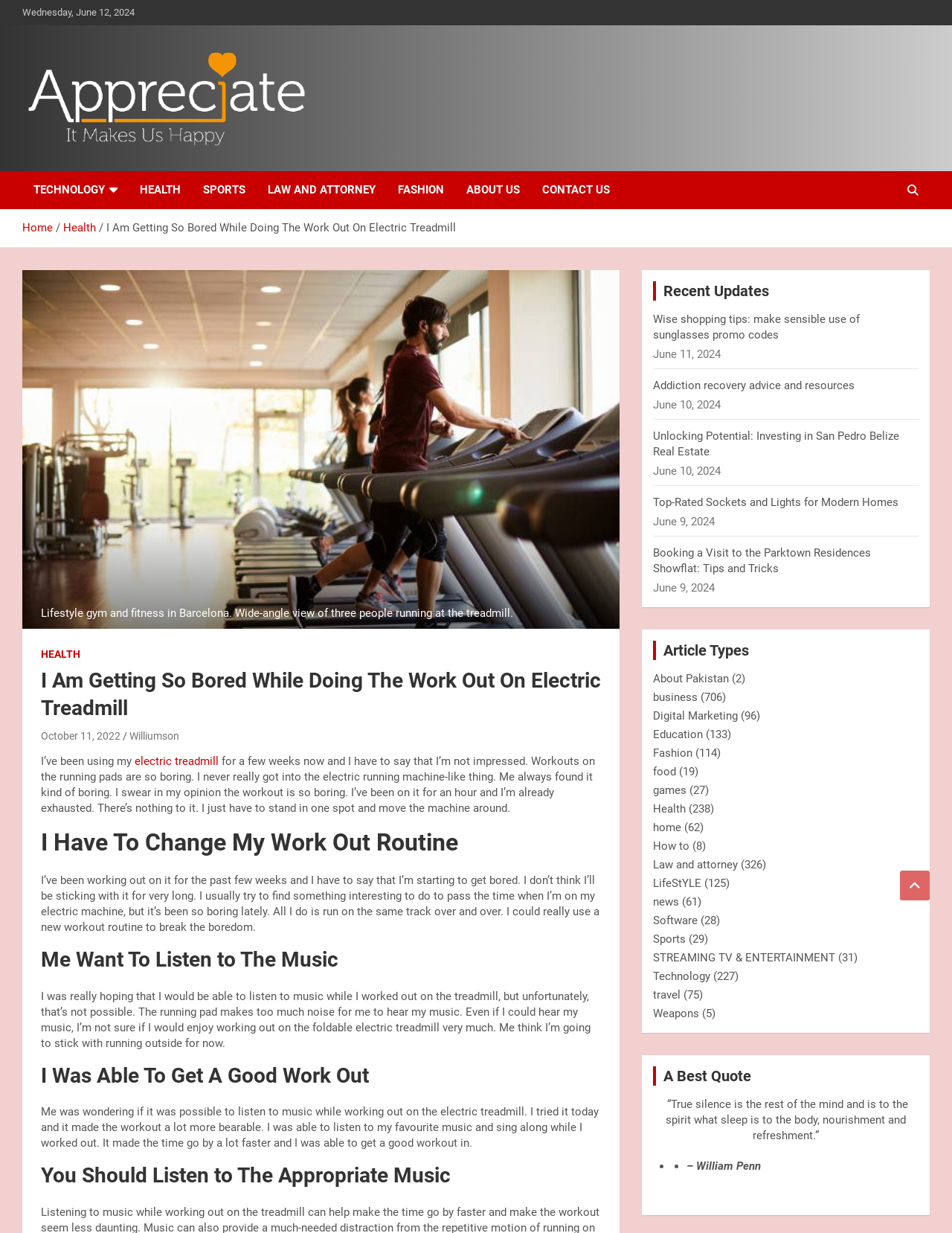Please give a concise answer to this question using a single word or phrase: 
How many article types are listed on the webpage?

19